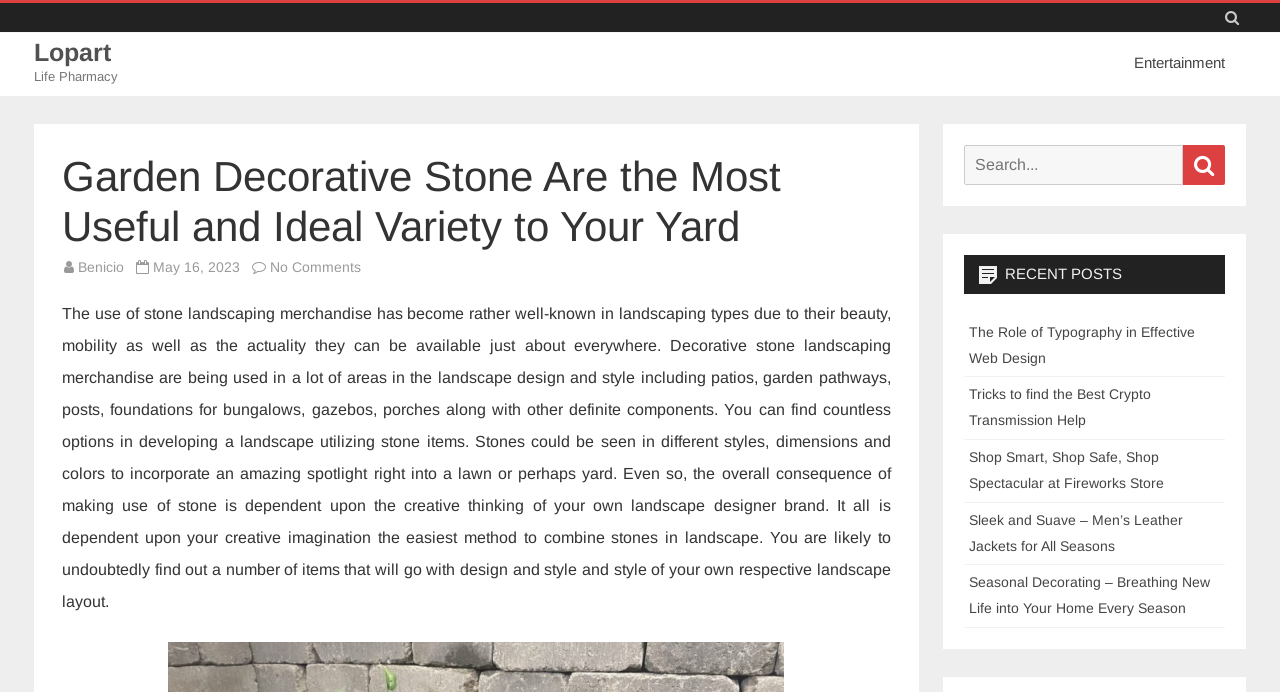What is the purpose of decorative stone landscaping merchandise?
From the image, respond with a single word or phrase.

beauty, mobility